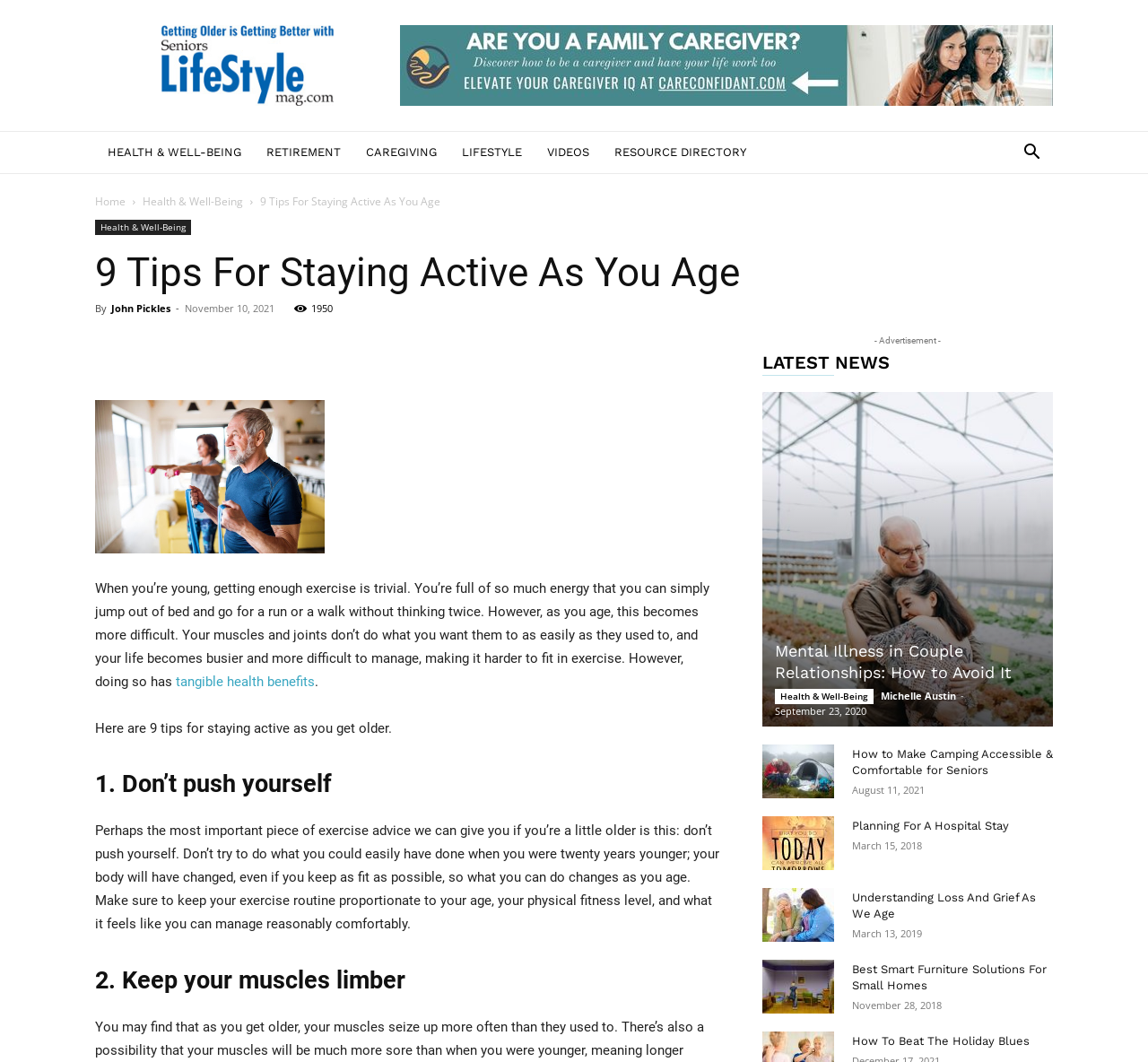Please determine the bounding box coordinates of the area that needs to be clicked to complete this task: 'Click on 'Senior Couple' image'. The coordinates must be four float numbers between 0 and 1, formatted as [left, top, right, bottom].

[0.664, 0.369, 0.917, 0.685]